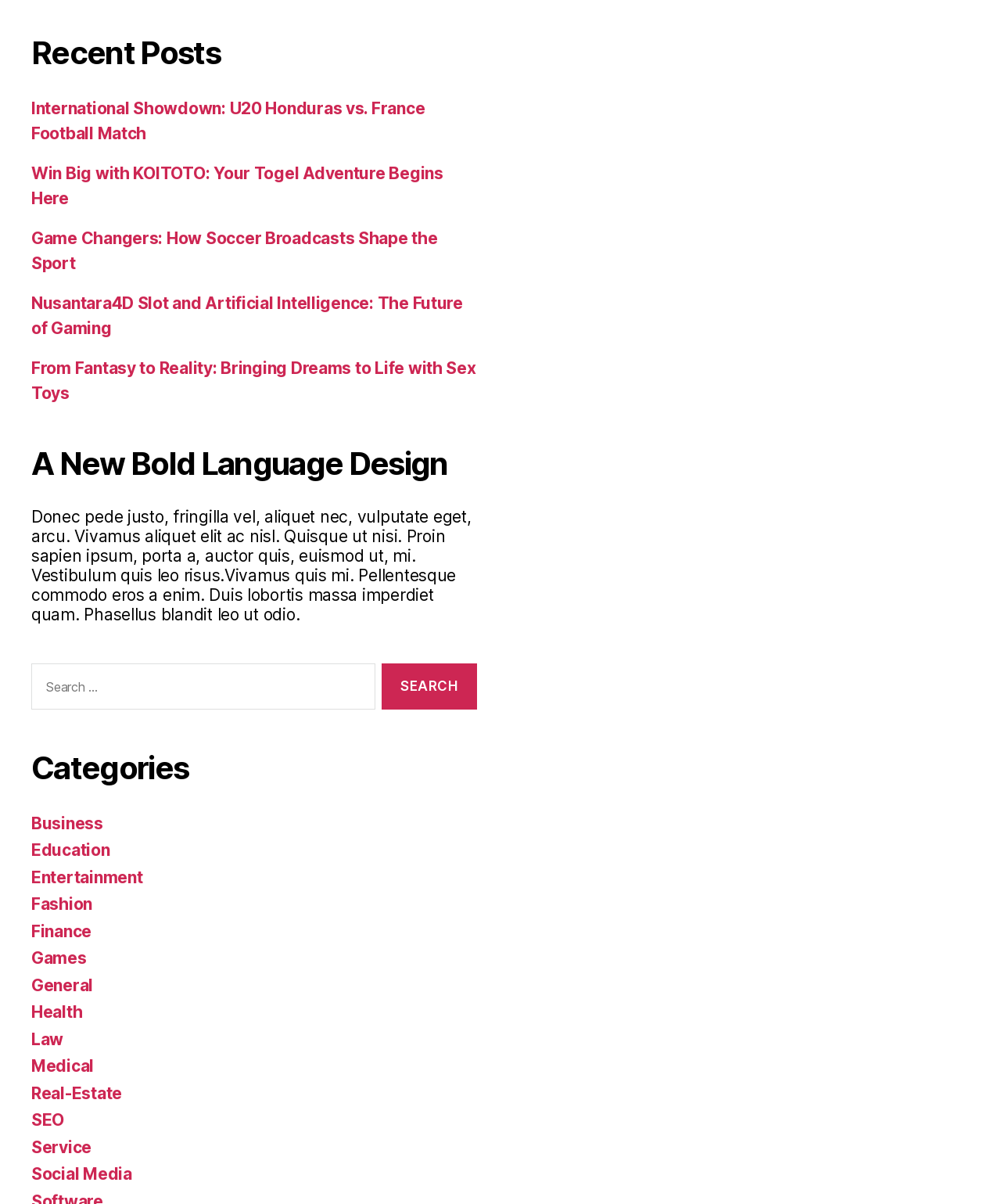Please find the bounding box coordinates of the element's region to be clicked to carry out this instruction: "View 'Respiray Wear A+ - Personal Air Purifier' product details".

None